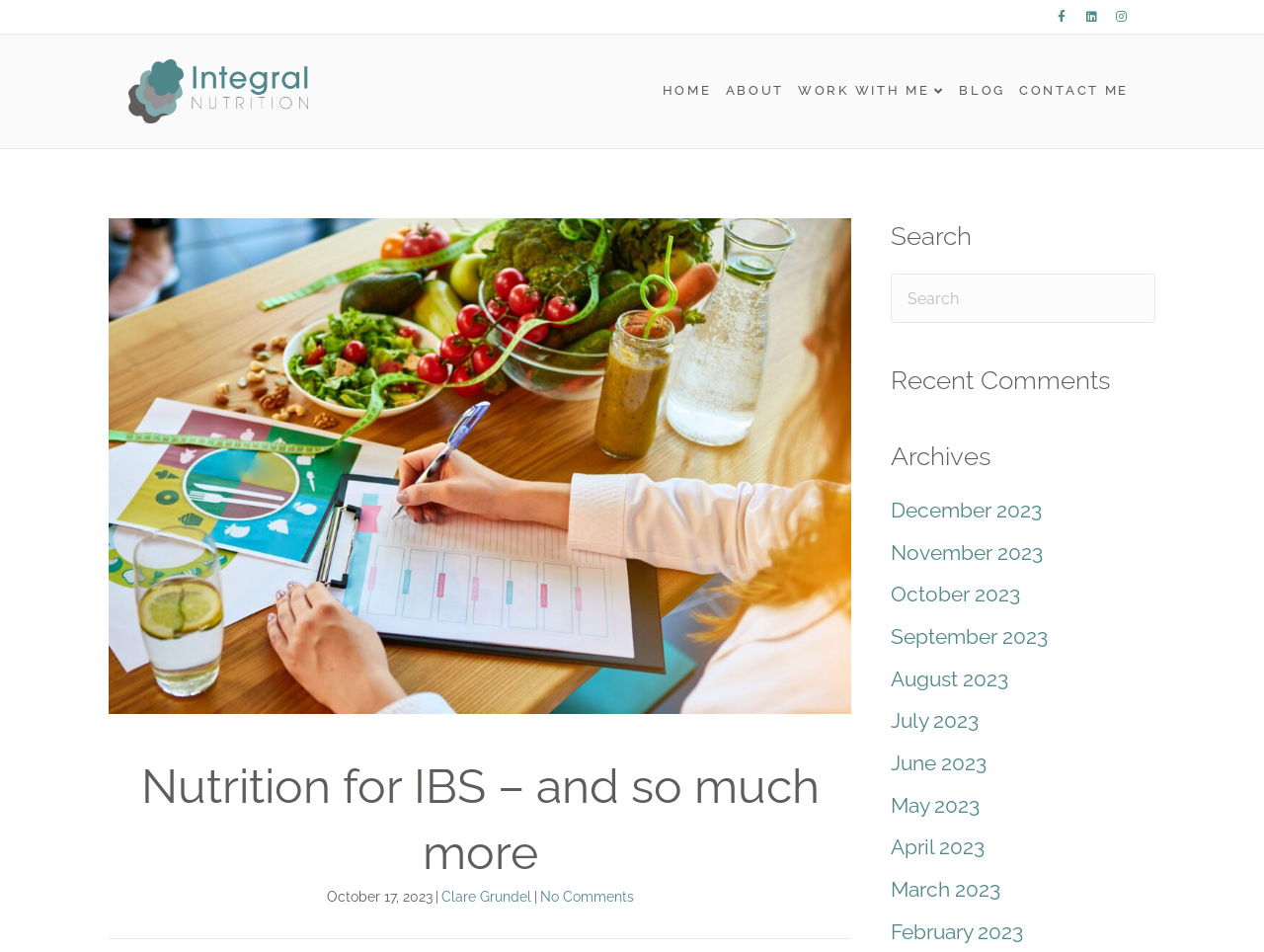Find the bounding box coordinates of the clickable region needed to perform the following instruction: "View October 2023 archives". The coordinates should be provided as four float numbers between 0 and 1, i.e., [left, top, right, bottom].

[0.705, 0.611, 0.807, 0.637]